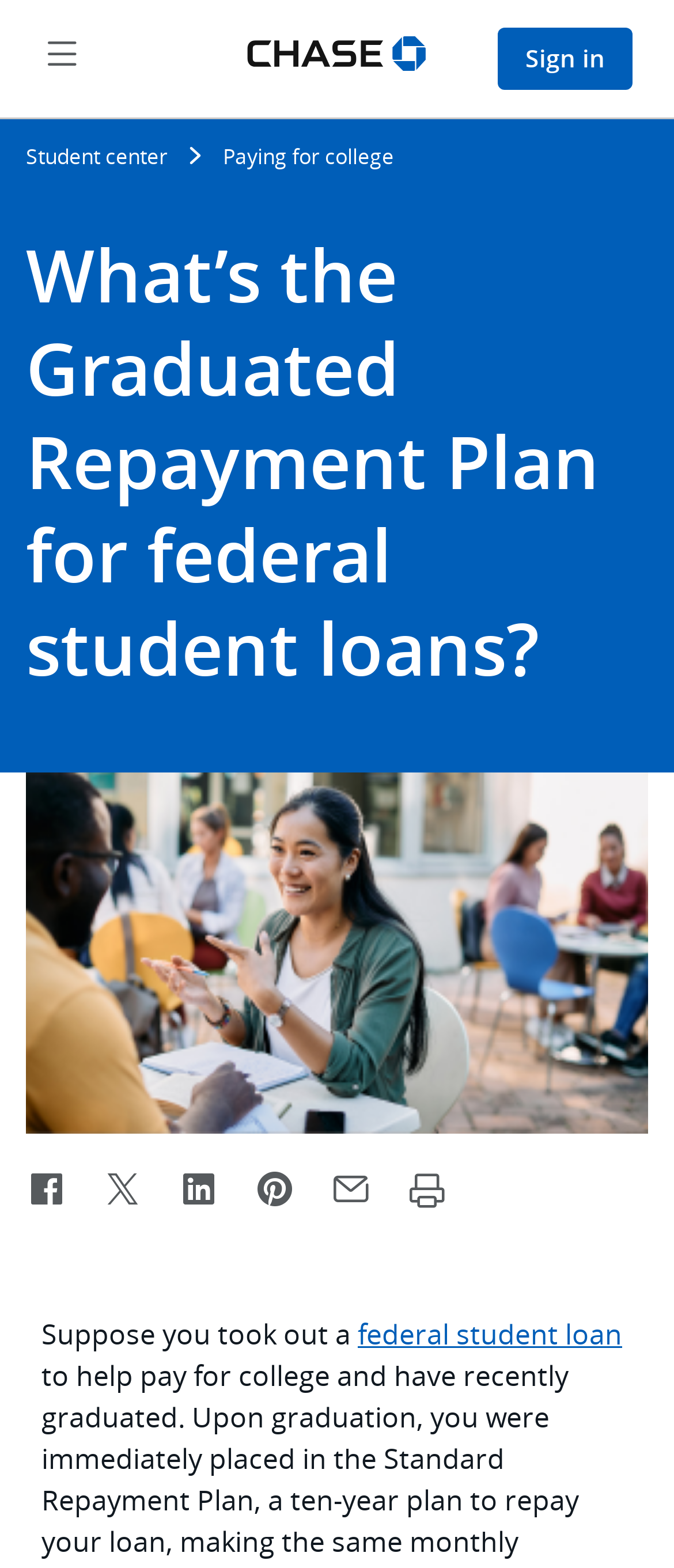Please provide the bounding box coordinates for the element that needs to be clicked to perform the instruction: "Share to Facebook". The coordinates must consist of four float numbers between 0 and 1, formatted as [left, top, right, bottom].

[0.028, 0.74, 0.11, 0.775]